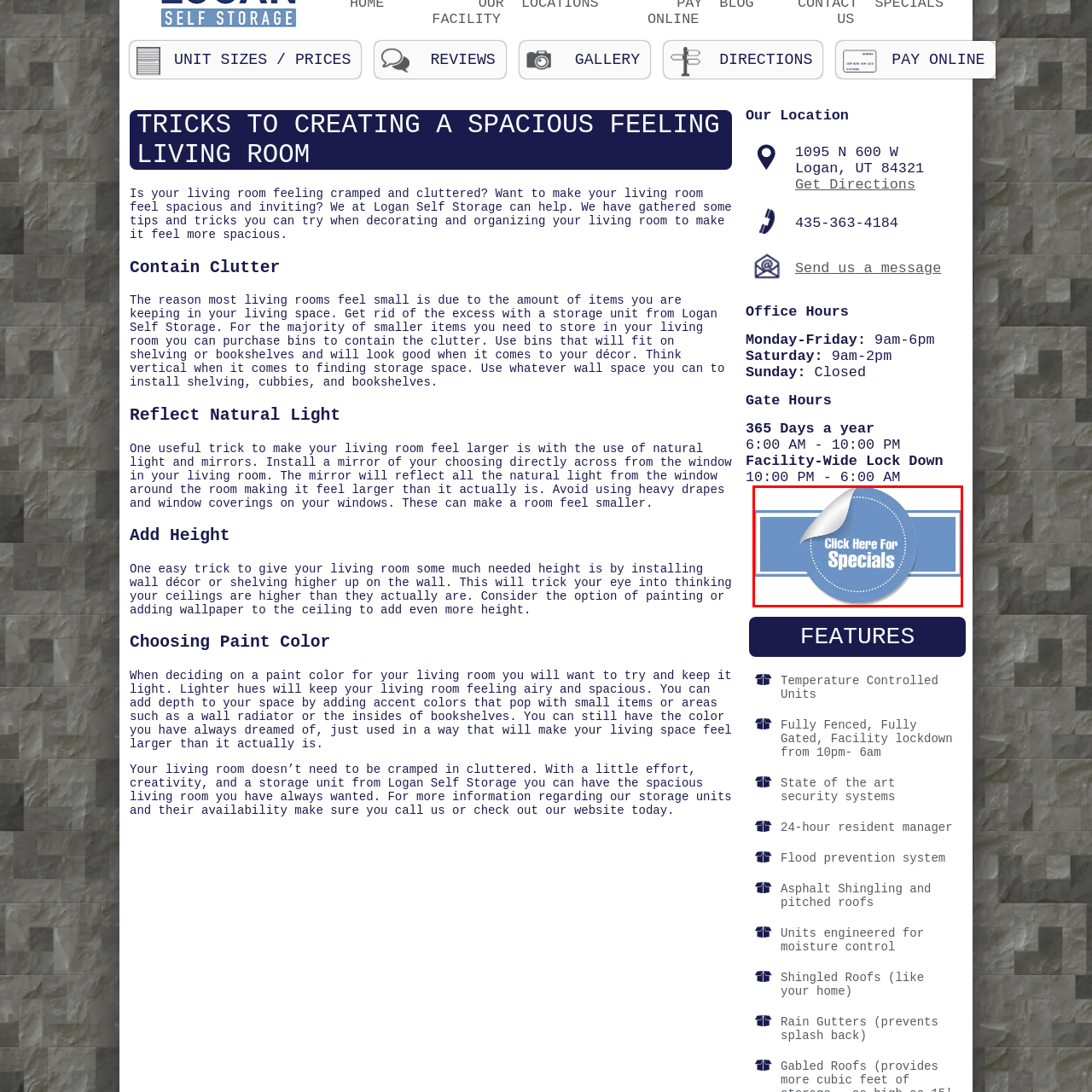Focus on the image enclosed by the red outline and give a short answer: What is the color of the border?

White